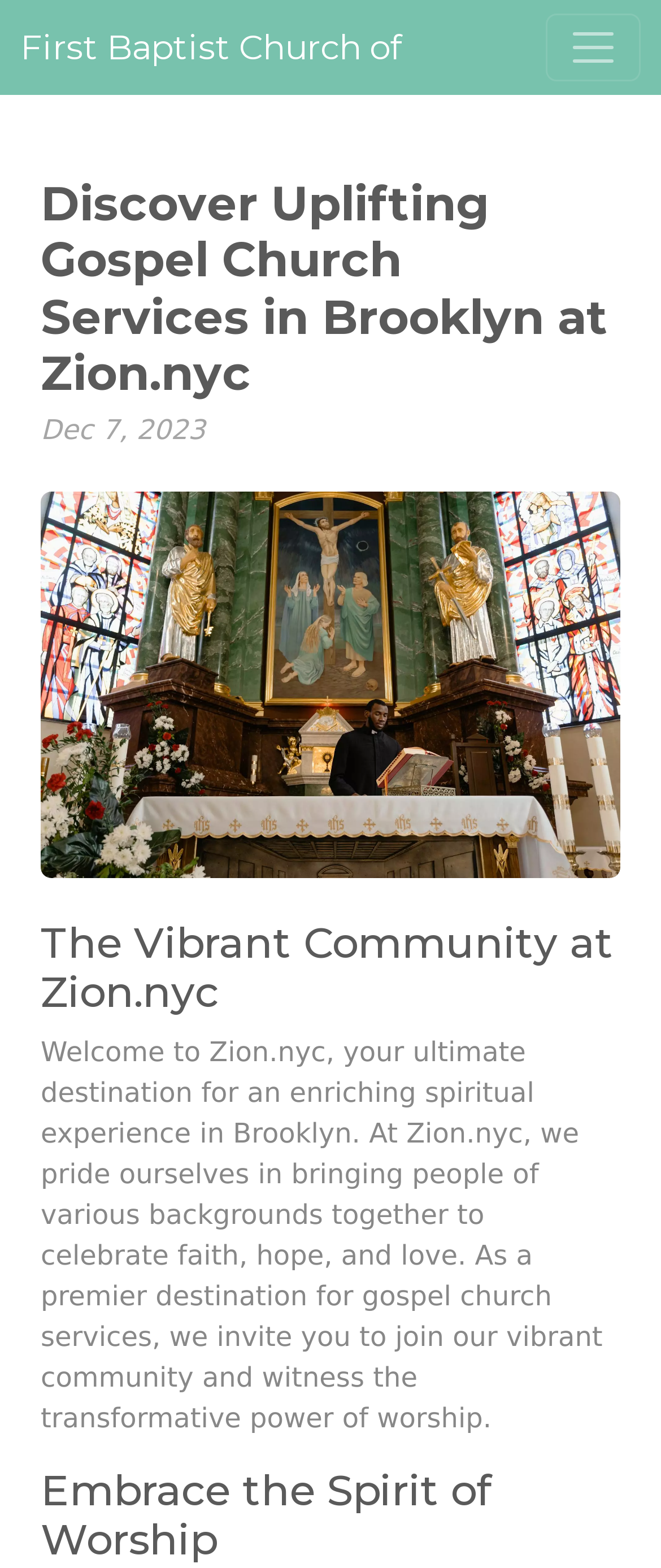Identify the first-level heading on the webpage and generate its text content.

Discover Uplifting Gospel Church Services in Brooklyn at Zion.nyc